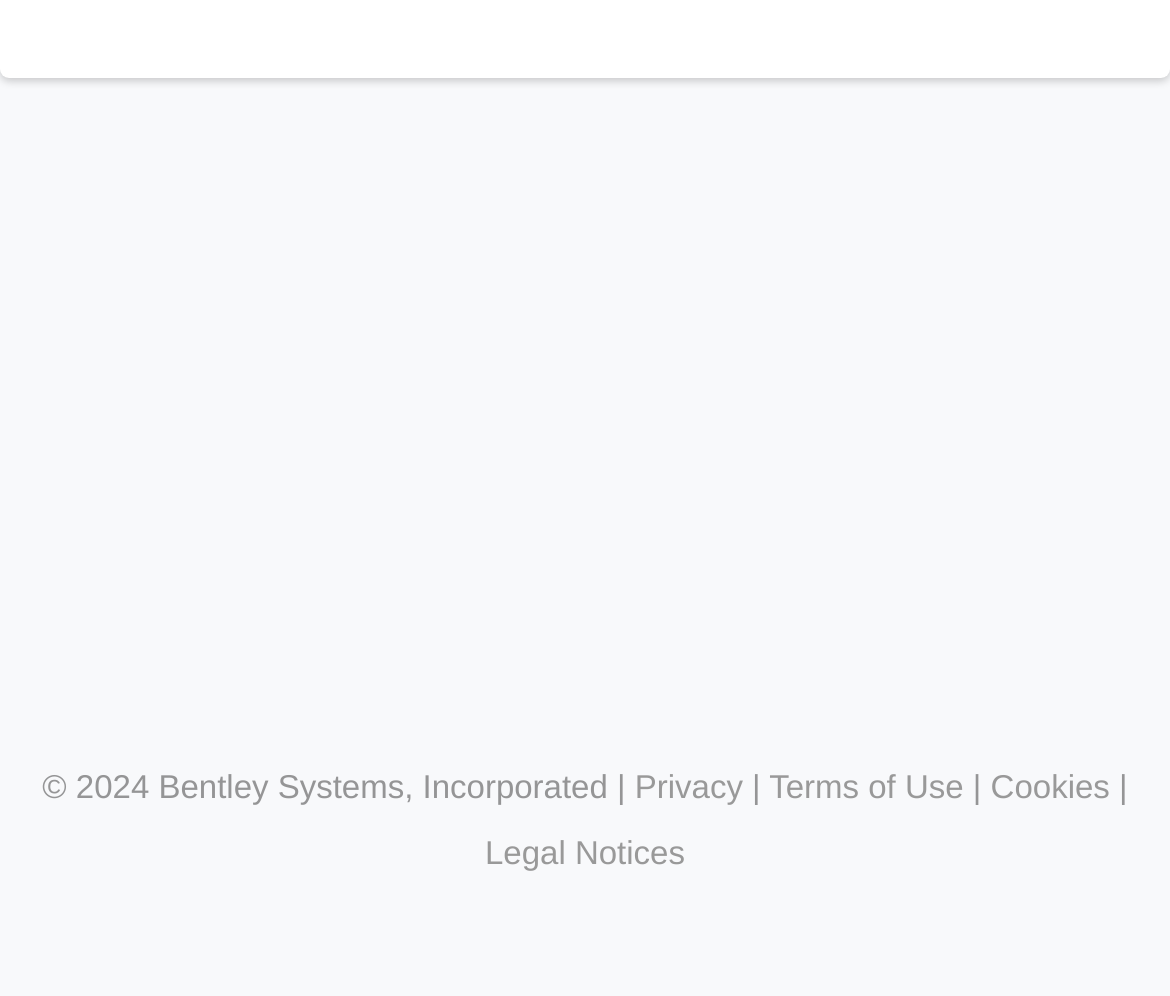Using the description "Privacy", locate and provide the bounding box of the UI element.

[0.543, 0.774, 0.635, 0.81]